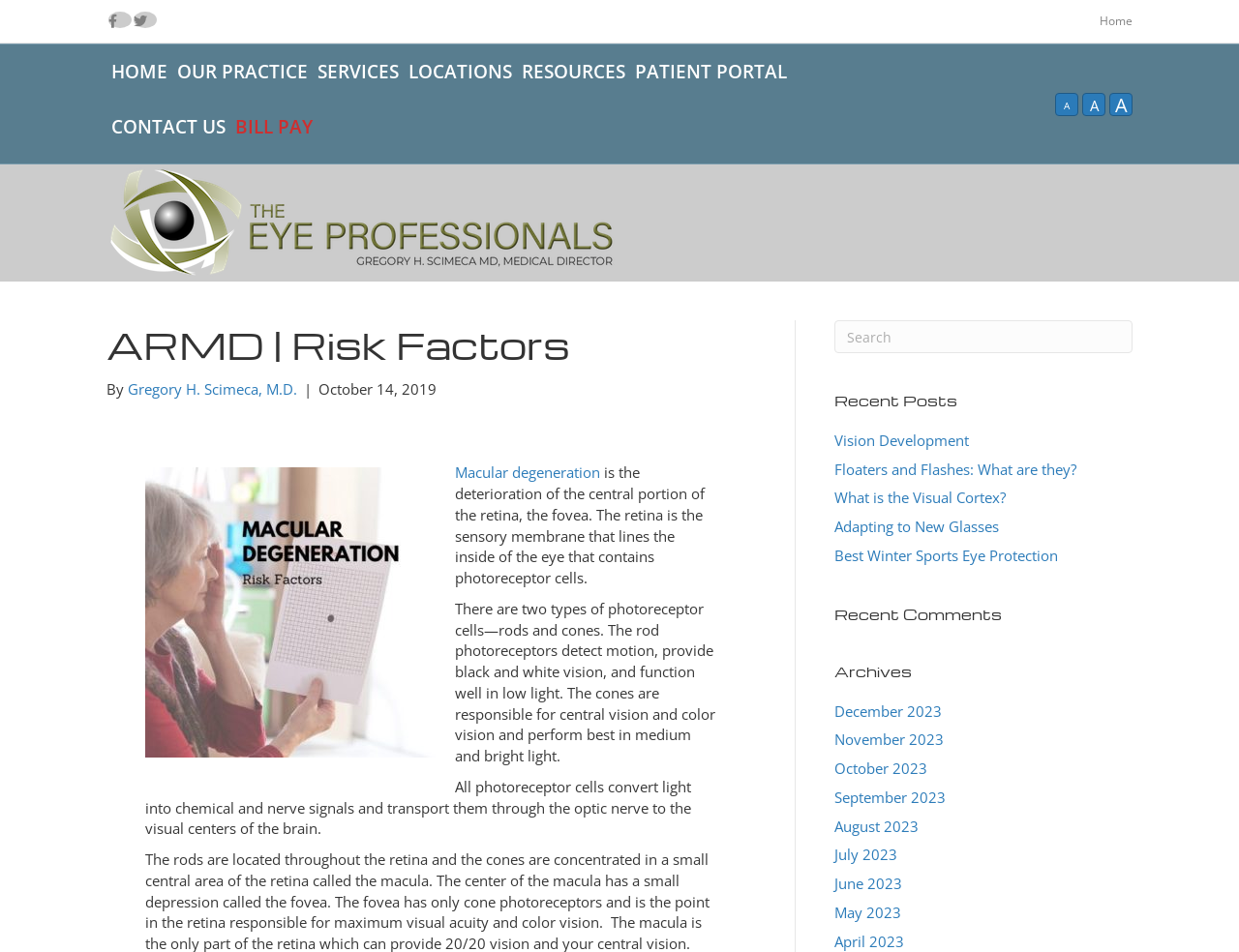Based on the visual content of the image, answer the question thoroughly: How many recent posts are listed?

I counted the number of recent posts listed in the 'Recent Posts' section, which are 'Vision Development', 'Floaters and Flashes: What are they?', 'What is the Visual Cortex?', 'Adapting to New Glasses', and 'Best Winter Sports Eye Protection'.